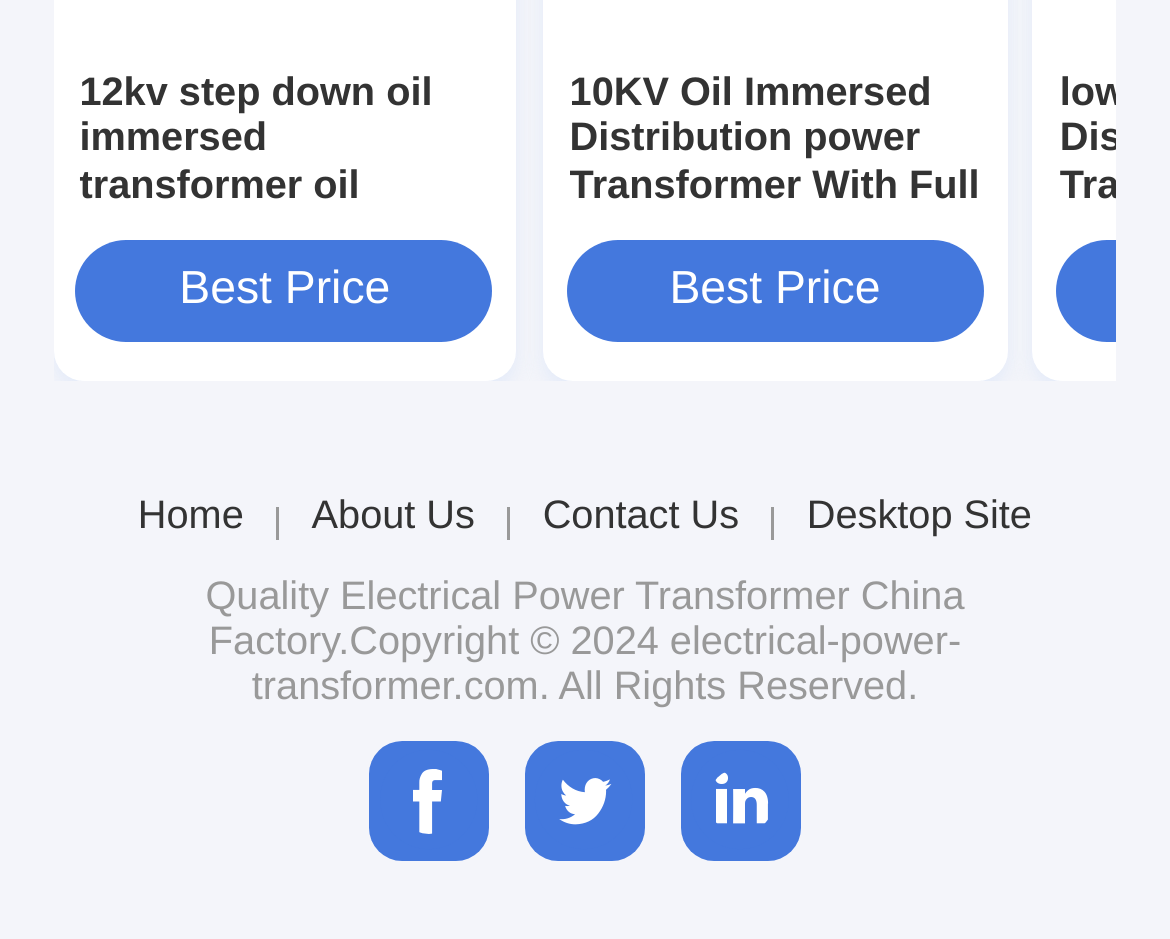How many social media links are at the bottom?
Based on the image, provide a one-word or brief-phrase response.

3